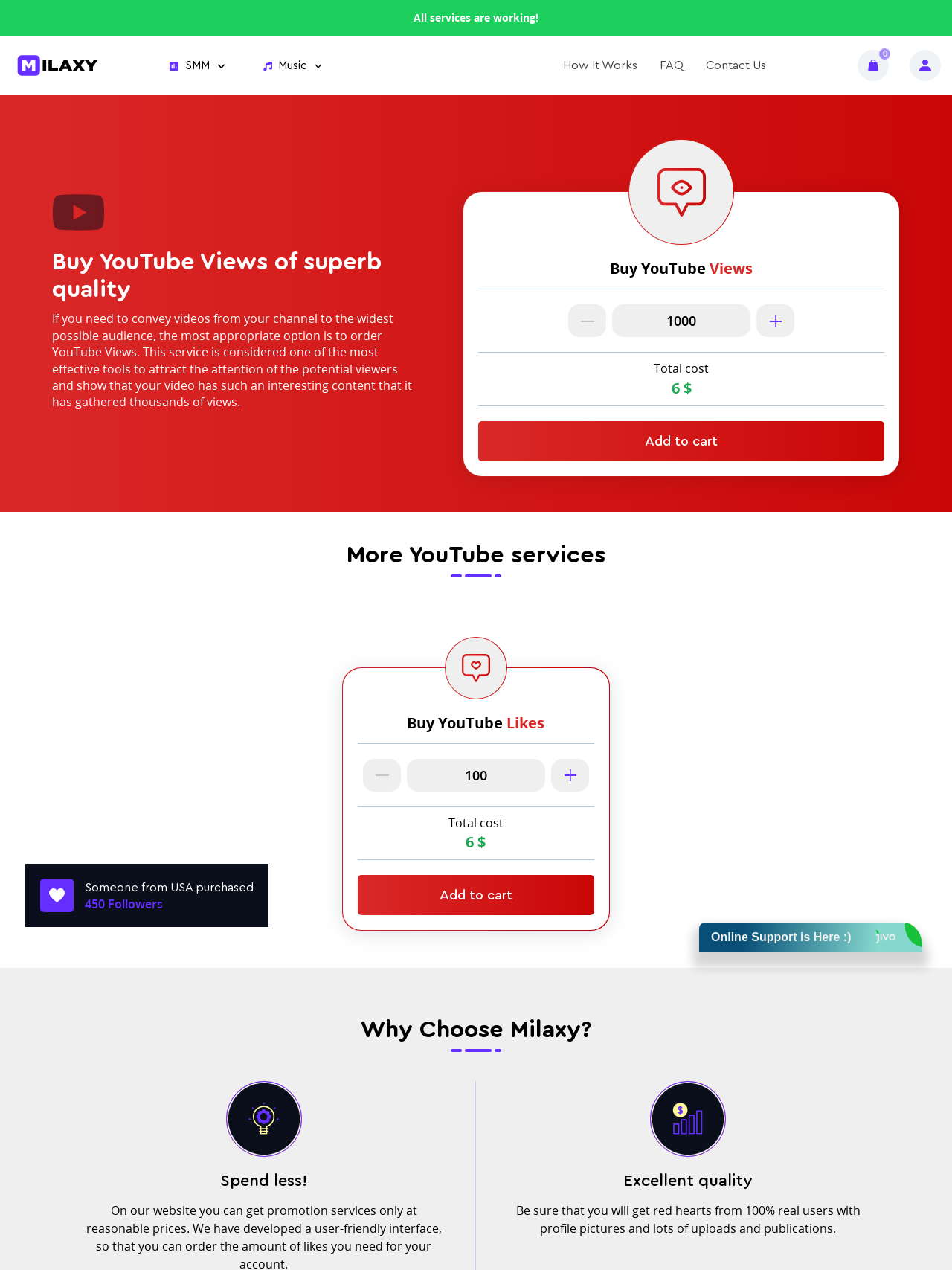Determine the bounding box coordinates of the region that needs to be clicked to achieve the task: "Click on 'Contact Us'".

[0.741, 0.046, 0.805, 0.057]